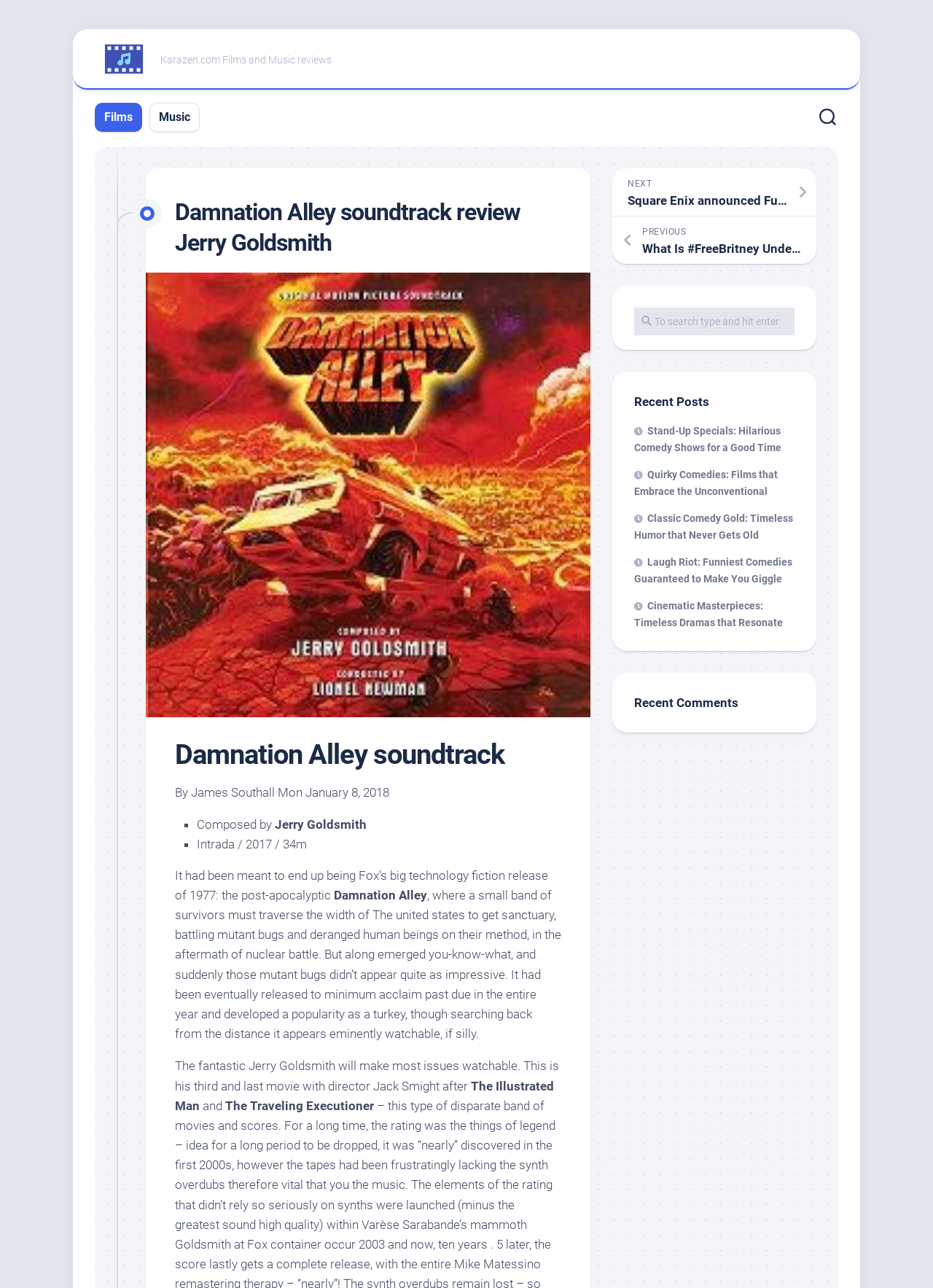Who composed the soundtrack for Damnation Alley?
Answer the question with a single word or phrase by looking at the picture.

Jerry Goldsmith